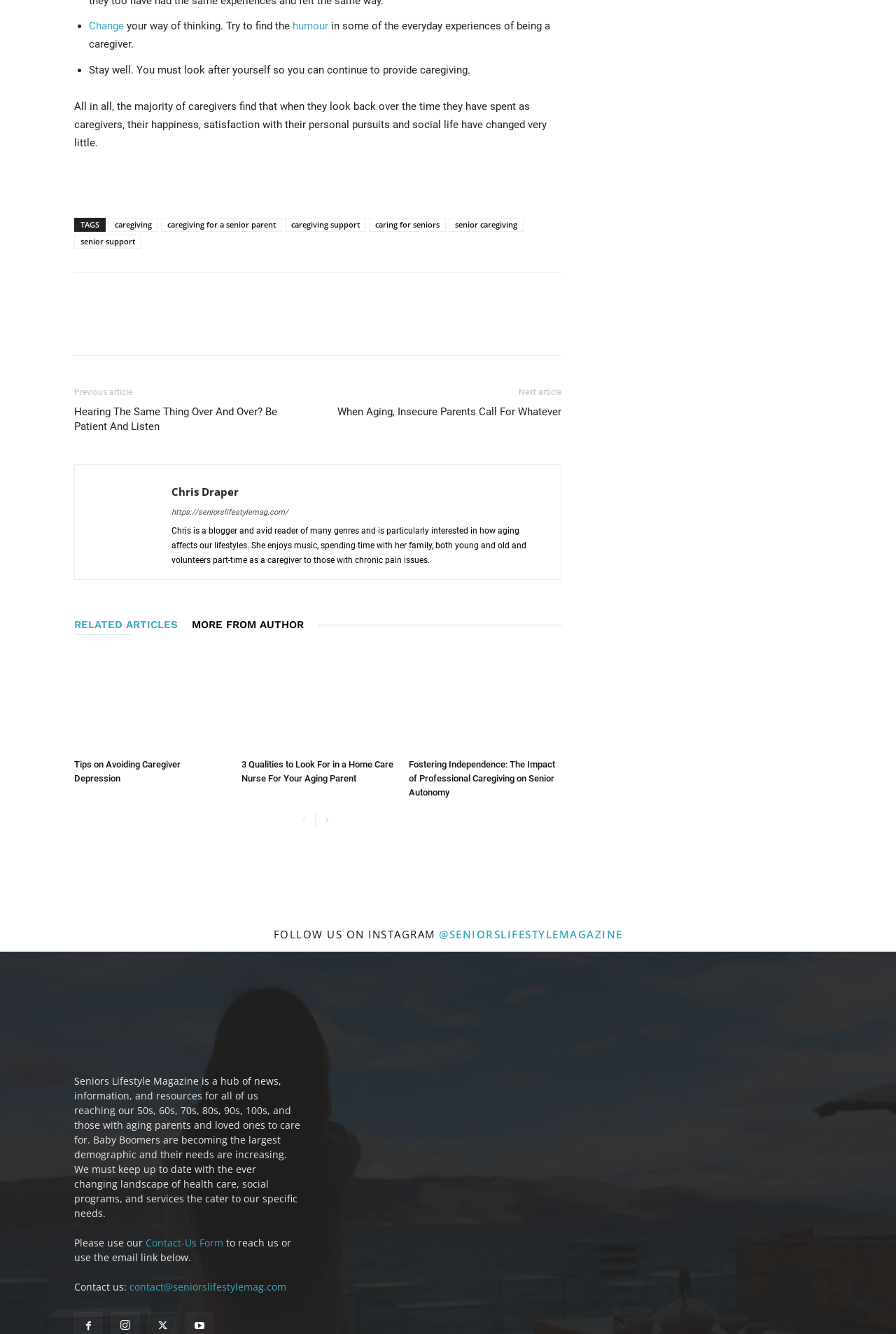Please locate the bounding box coordinates of the element that needs to be clicked to achieve the following instruction: "Click on the 'Change' link". The coordinates should be four float numbers between 0 and 1, i.e., [left, top, right, bottom].

[0.099, 0.015, 0.138, 0.024]